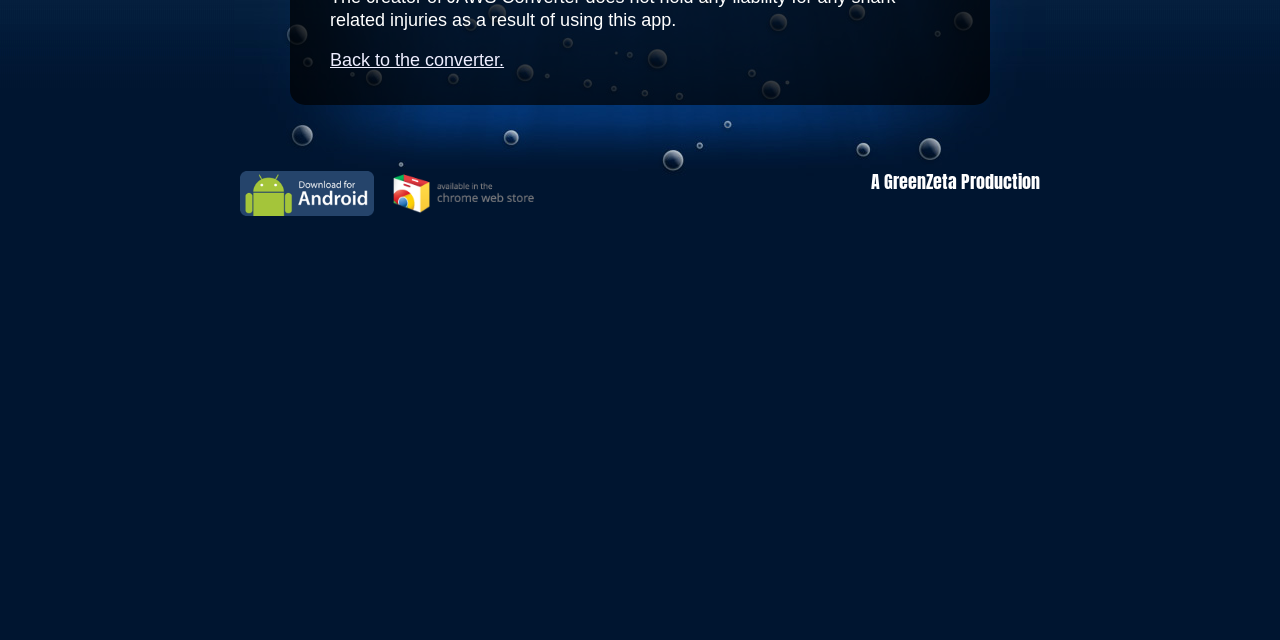Please determine the bounding box coordinates for the UI element described as: "A GreenZeta Production".

[0.652, 0.258, 0.816, 0.311]